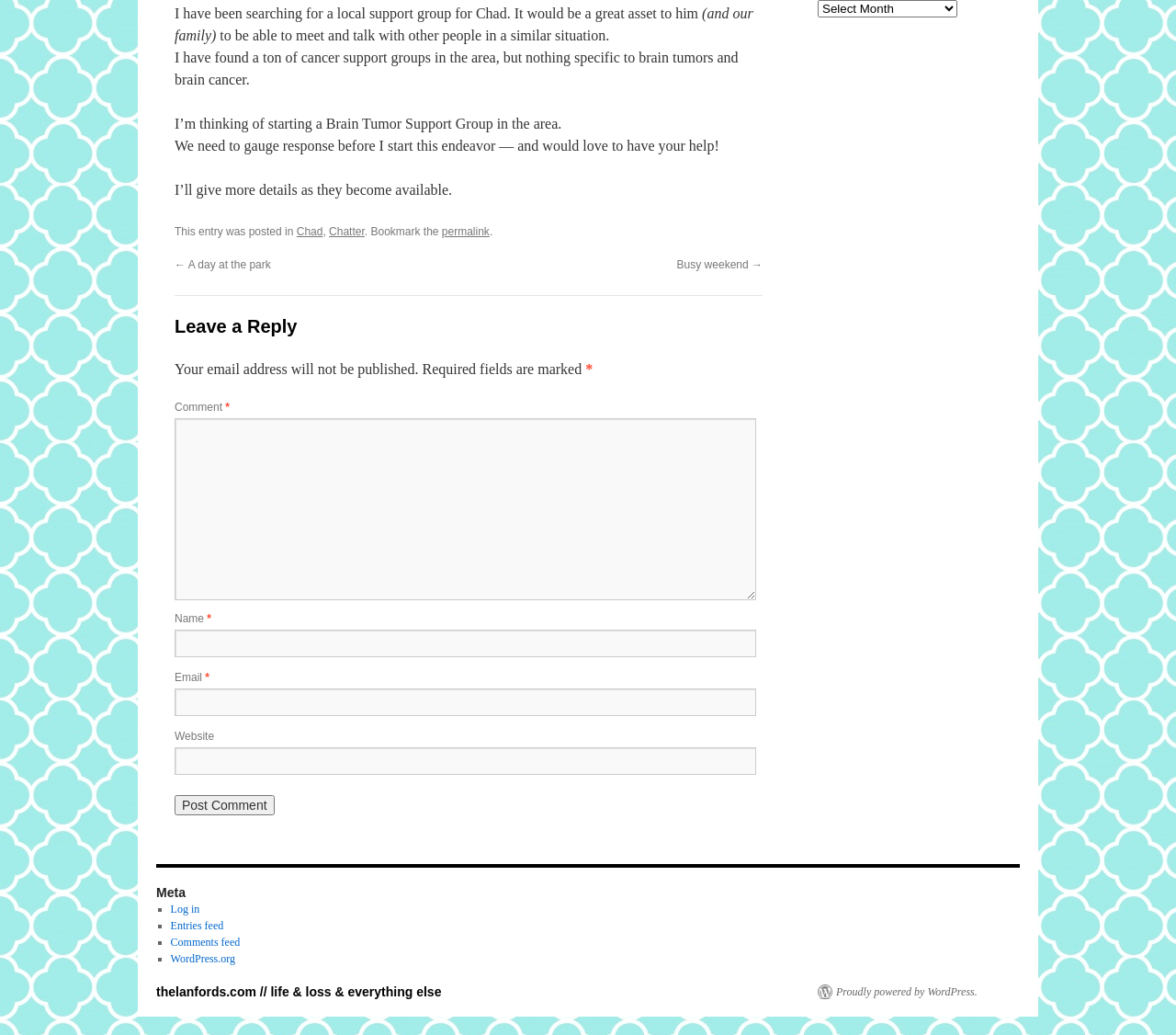Bounding box coordinates are specified in the format (top-left x, top-left y, bottom-right x, bottom-right y). All values are floating point numbers bounded between 0 and 1. Please provide the bounding box coordinate of the region this sentence describes: parent_node: Website name="url"

[0.148, 0.722, 0.643, 0.749]